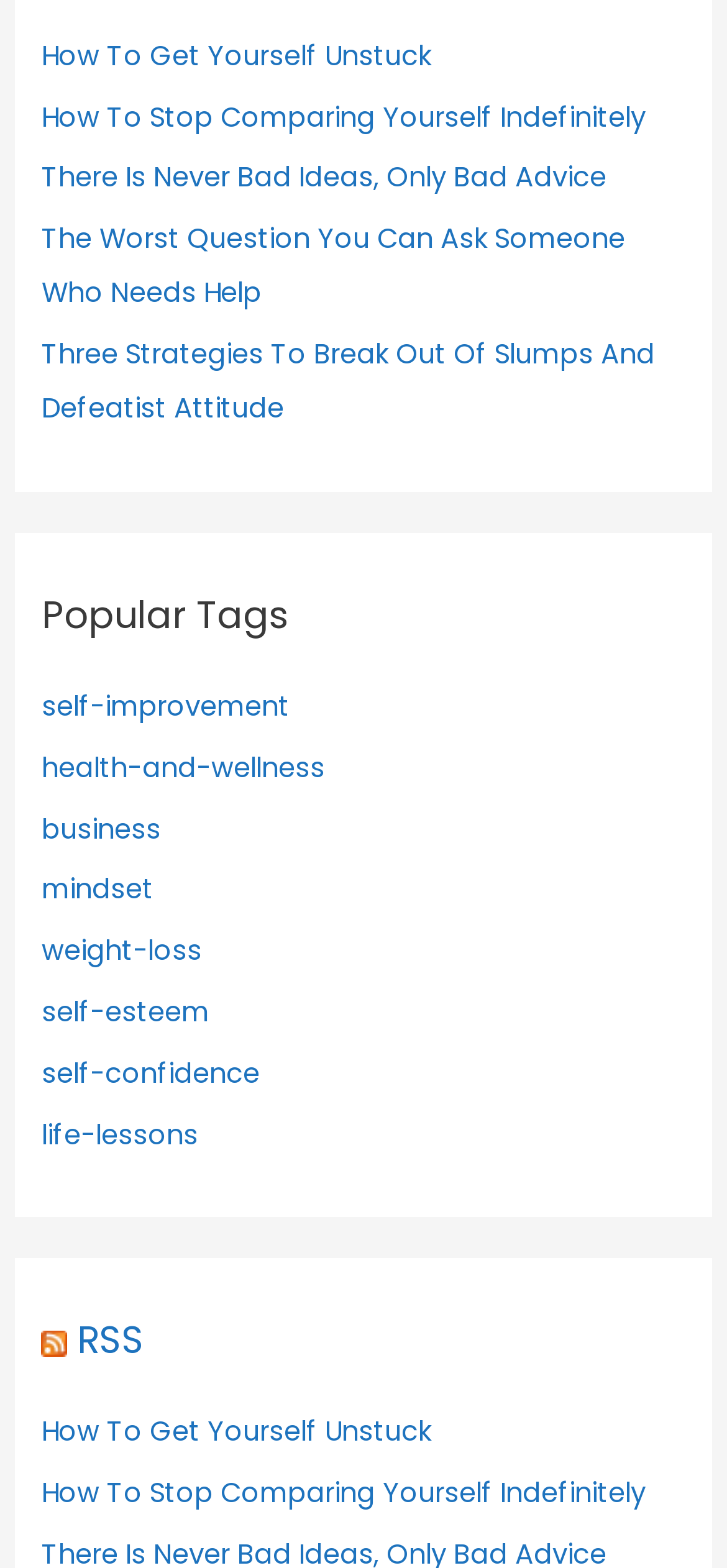Determine the coordinates of the bounding box that should be clicked to complete the instruction: "Read the 'How To Stop Comparing Yourself Indefinitely' article". The coordinates should be represented by four float numbers between 0 and 1: [left, top, right, bottom].

[0.058, 0.062, 0.888, 0.086]